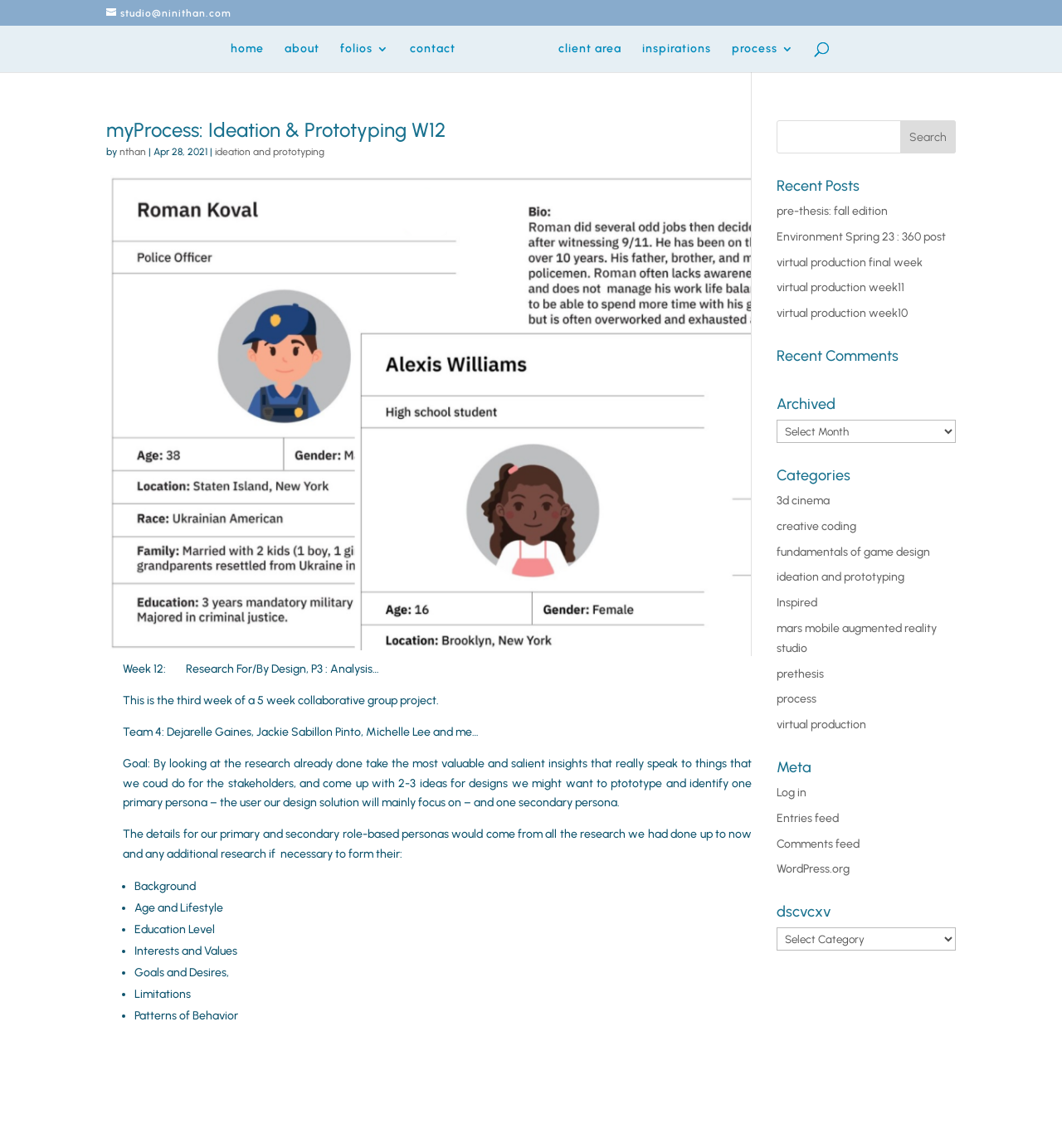How many recent posts are listed on the webpage?
Look at the image and respond with a one-word or short-phrase answer.

4